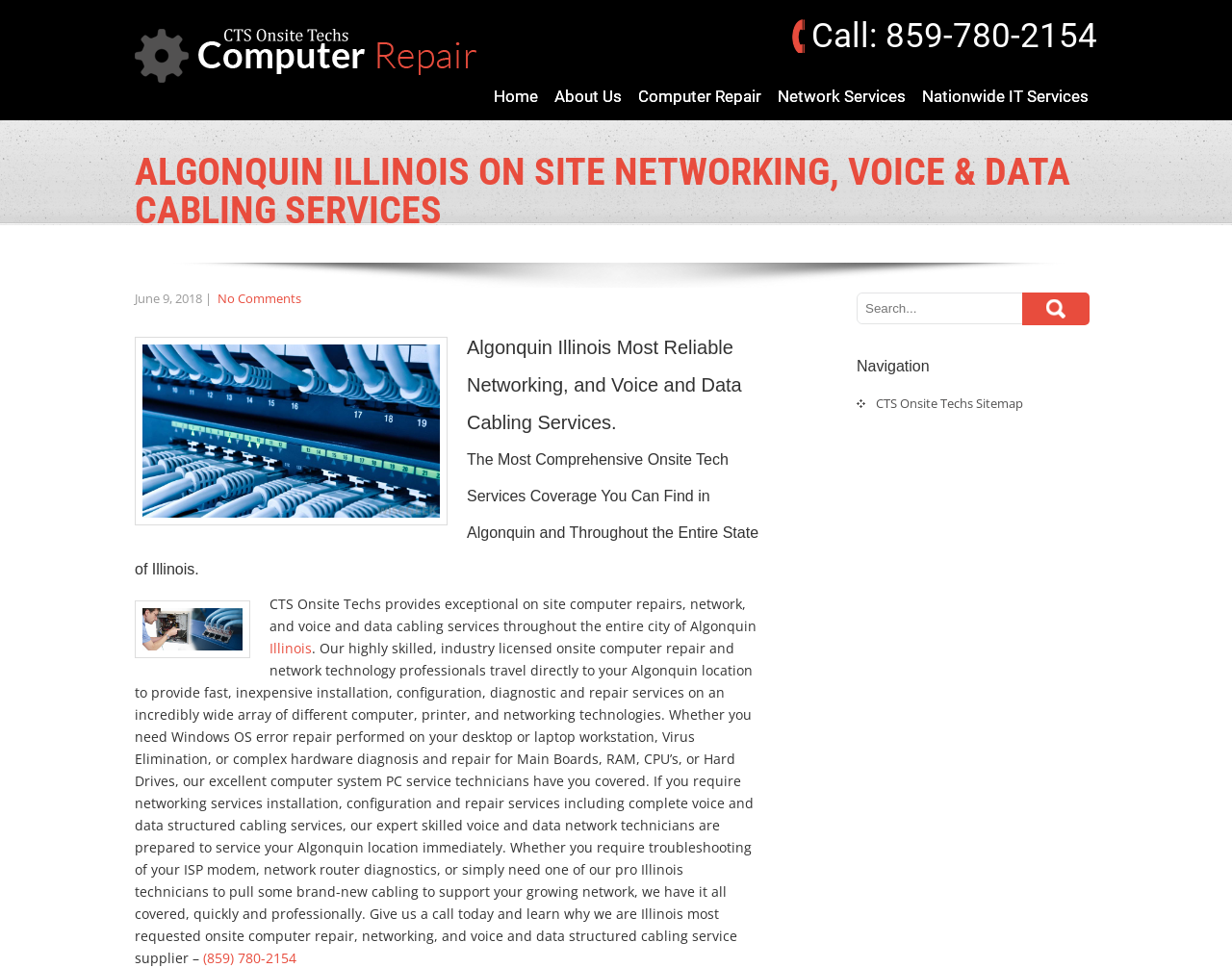Please find the bounding box coordinates of the section that needs to be clicked to achieve this instruction: "Click the Computer Repair link".

[0.512, 0.076, 0.624, 0.124]